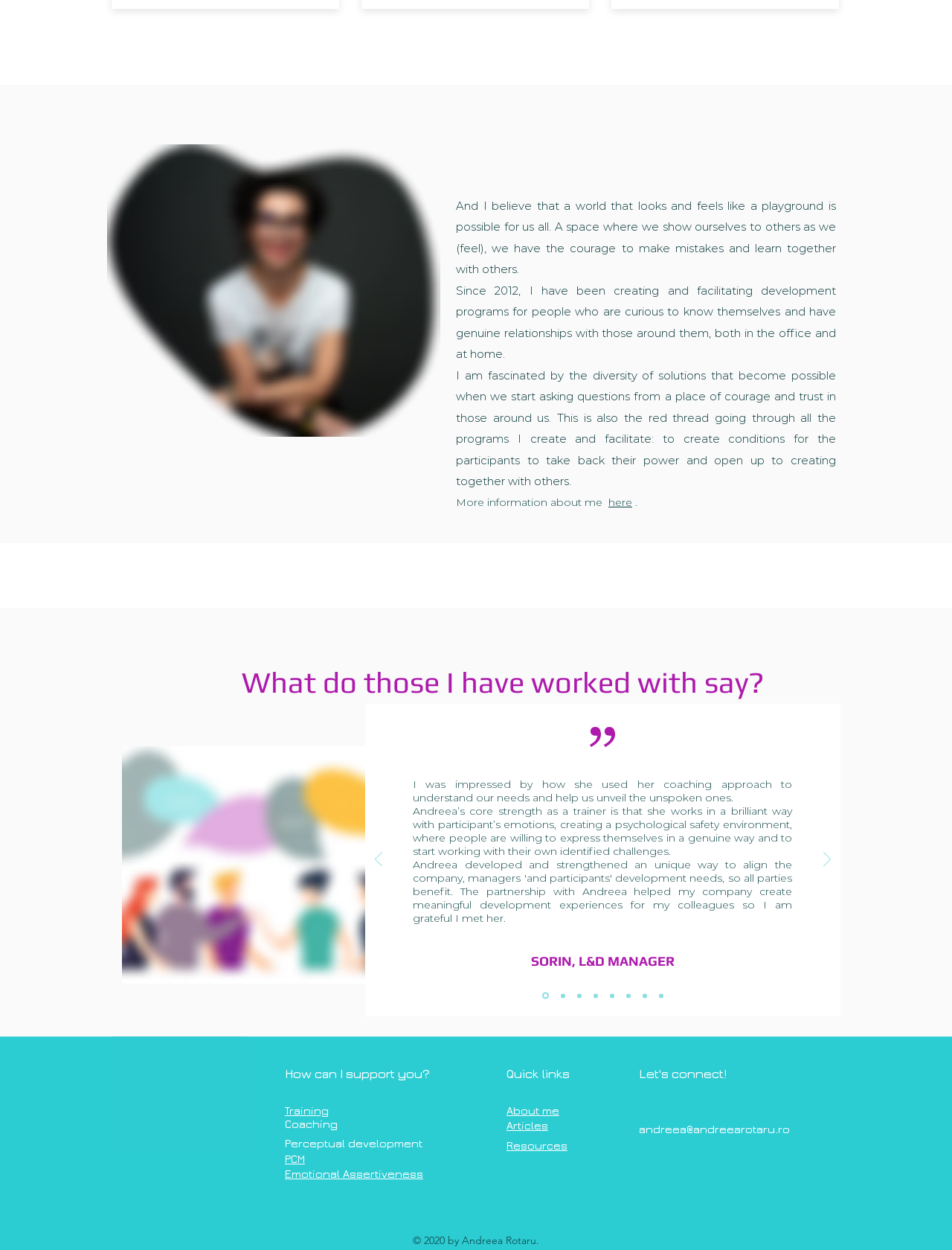Find the bounding box coordinates of the area to click in order to follow the instruction: "Click on the 'here' link to learn more about Andreea Rotaru".

[0.639, 0.396, 0.664, 0.407]